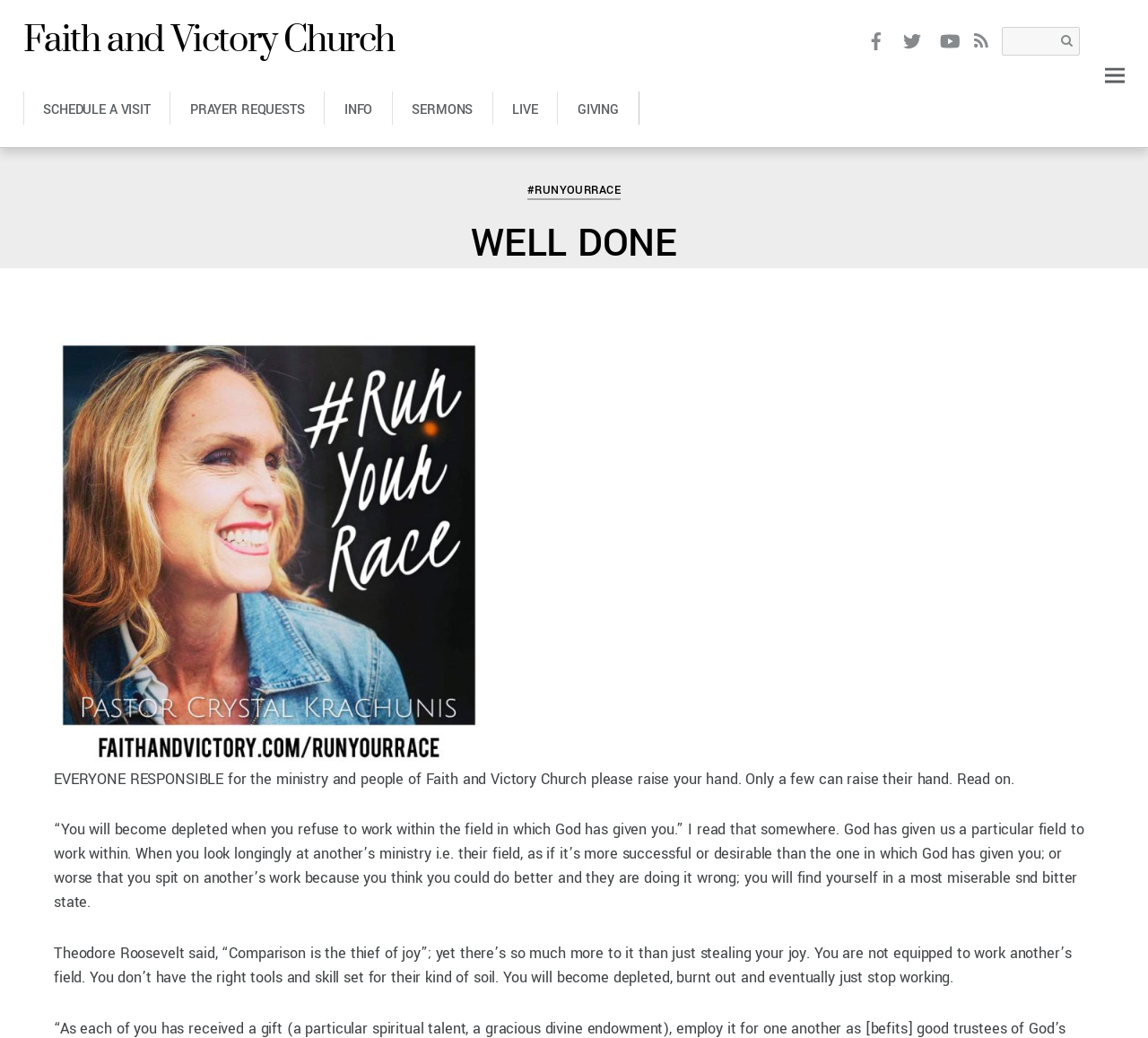Determine the bounding box coordinates for the UI element matching this description: "Pastor Crystal Krachunis".

[0.034, 0.148, 0.166, 0.163]